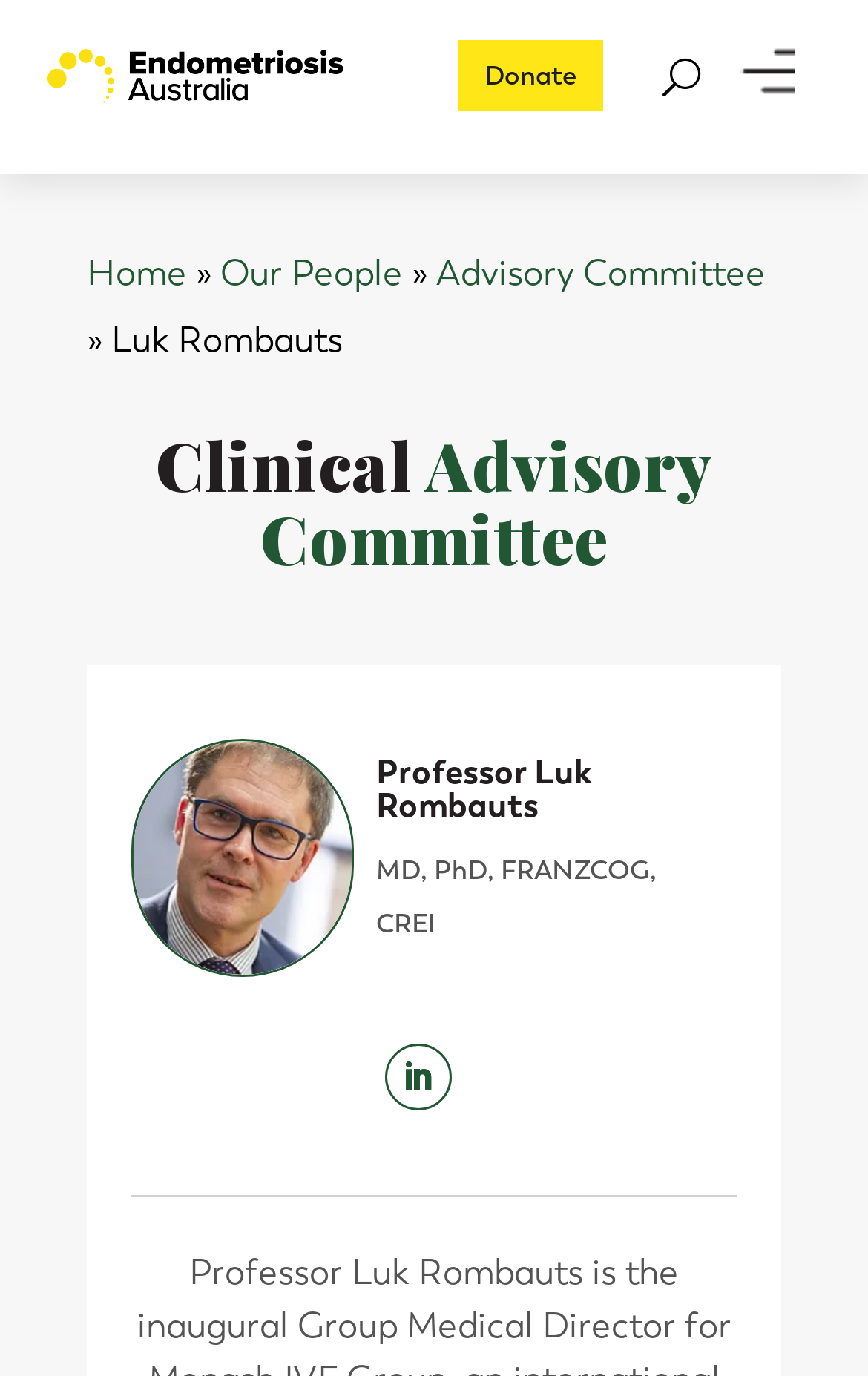Pinpoint the bounding box coordinates of the clickable element needed to complete the instruction: "View Professor Luk Rombauts' profile". The coordinates should be provided as four float numbers between 0 and 1: [left, top, right, bottom].

[0.433, 0.55, 0.823, 0.615]